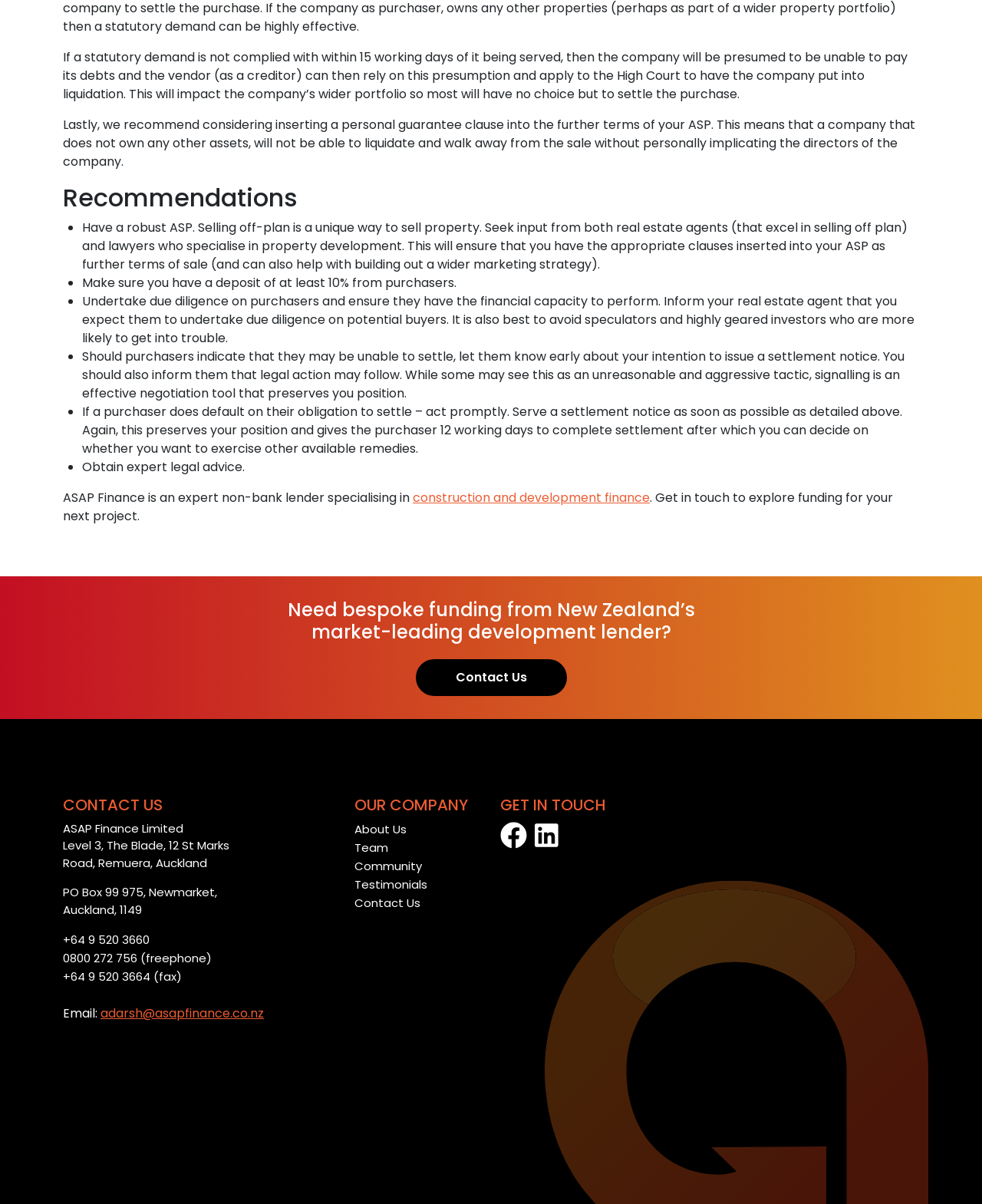Determine the bounding box coordinates of the section to be clicked to follow the instruction: "Click 'About Us'". The coordinates should be given as four float numbers between 0 and 1, formatted as [left, top, right, bottom].

[0.361, 0.682, 0.414, 0.695]